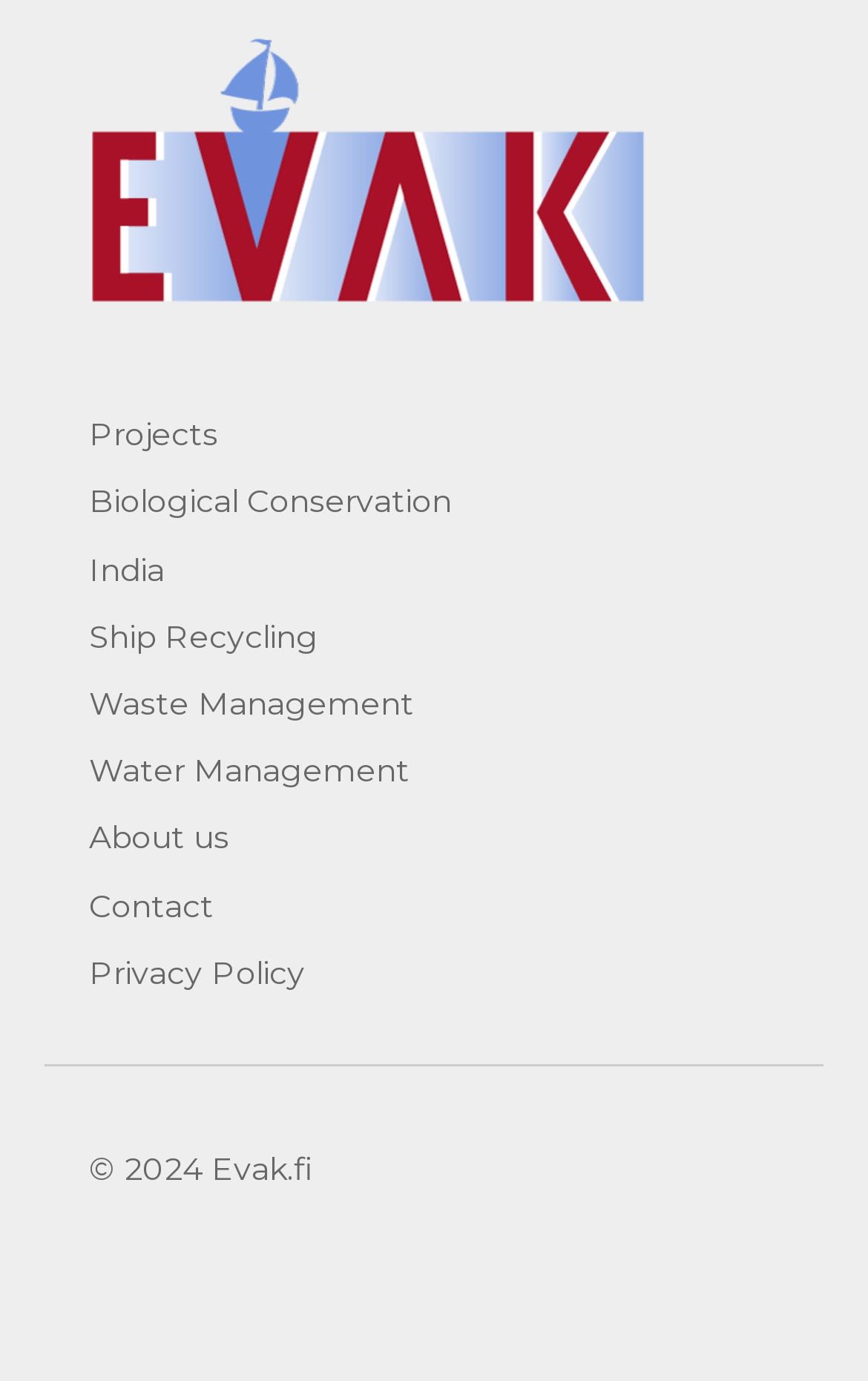Answer the following inquiry with a single word or phrase:
What is the logo of the website?

Evak logo